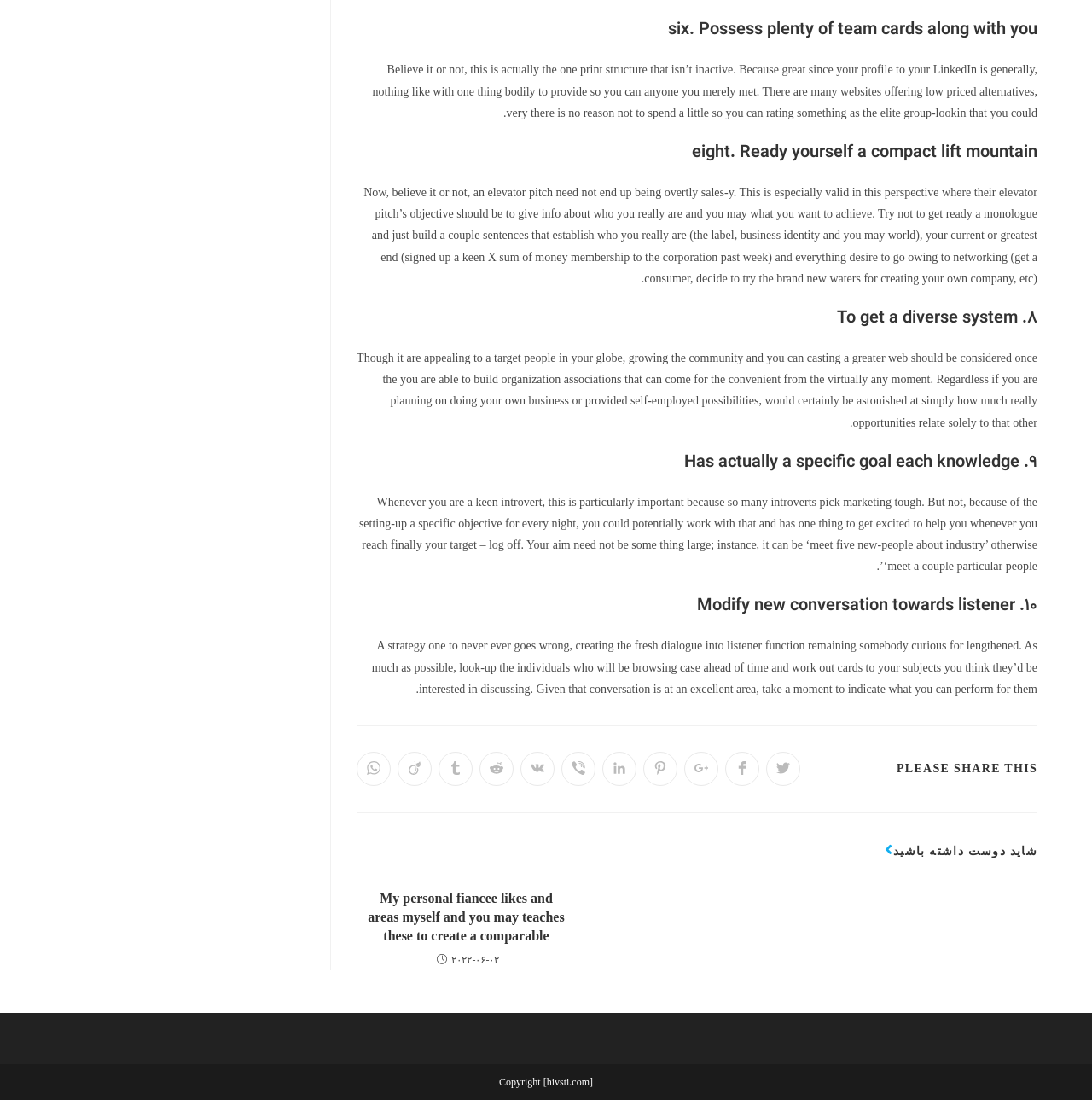Give the bounding box coordinates for this UI element: "Opens in a new window". The coordinates should be four float numbers between 0 and 1, arranged as [left, top, right, bottom].

[0.551, 0.683, 0.582, 0.715]